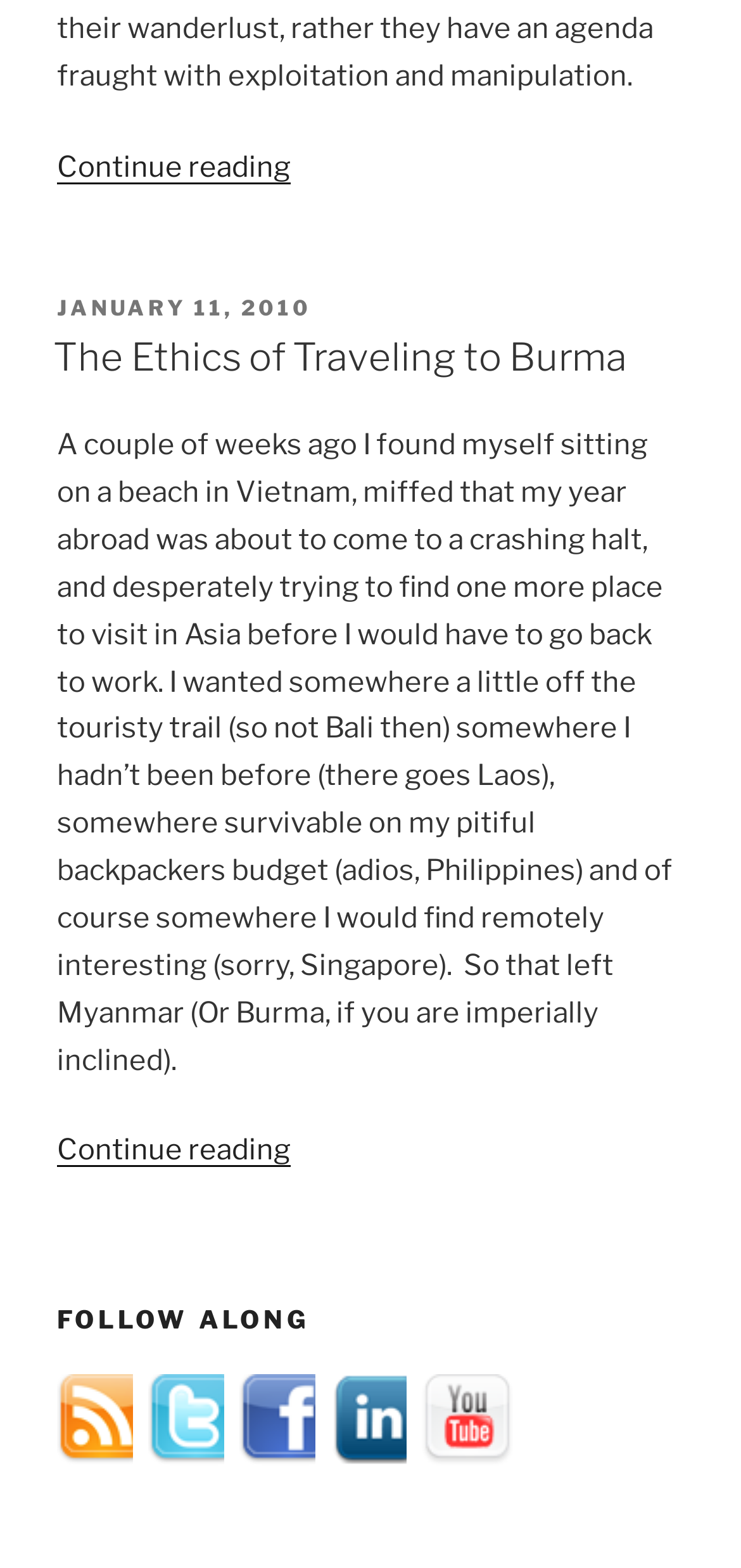Could you indicate the bounding box coordinates of the region to click in order to complete this instruction: "Read more about 'The Ethics of Traveling to Burma'".

[0.077, 0.722, 0.392, 0.744]